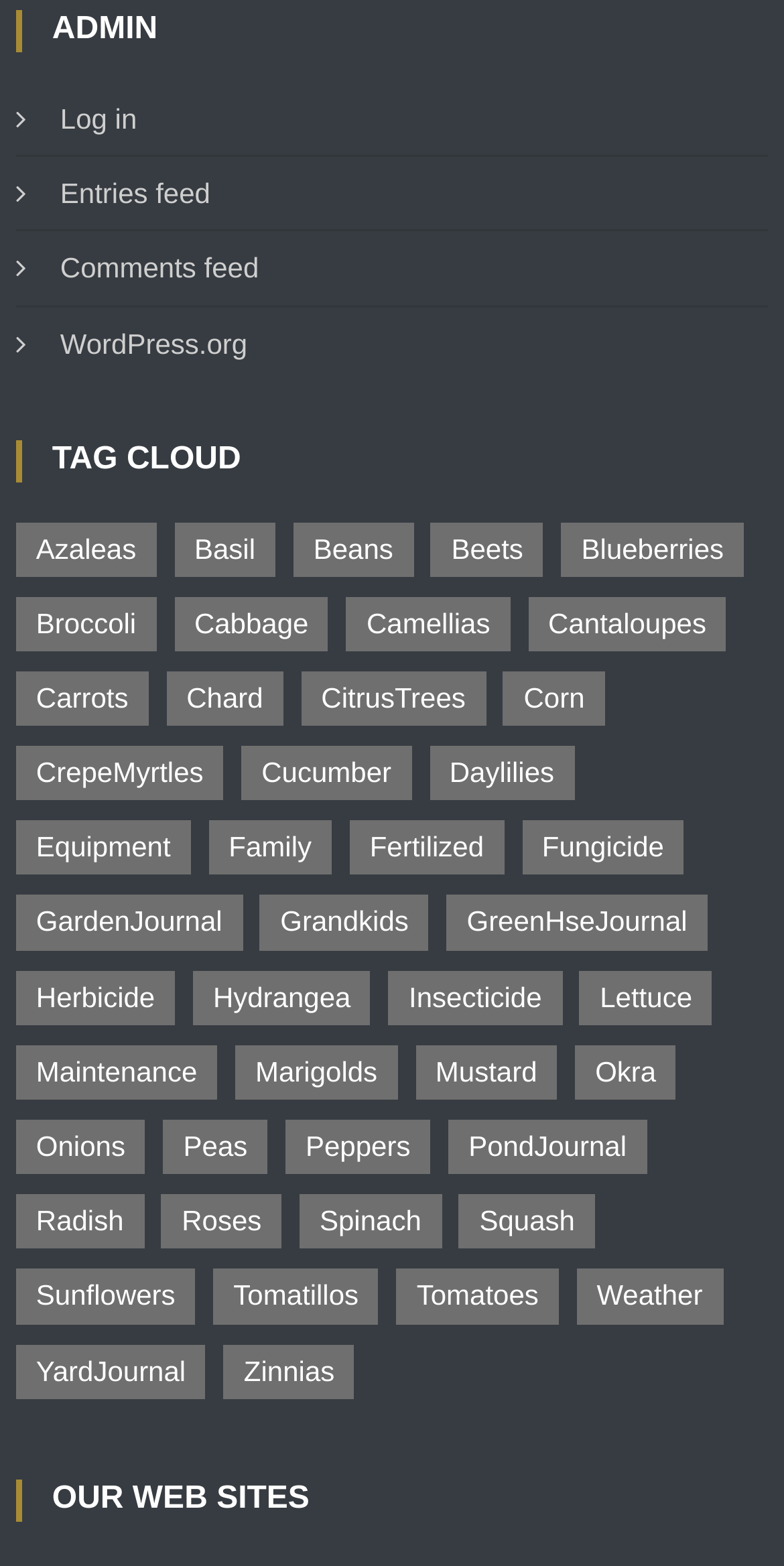Please identify the bounding box coordinates of the element's region that I should click in order to complete the following instruction: "Check out Tomatoes entries". The bounding box coordinates consist of four float numbers between 0 and 1, i.e., [left, top, right, bottom].

[0.506, 0.811, 0.713, 0.845]